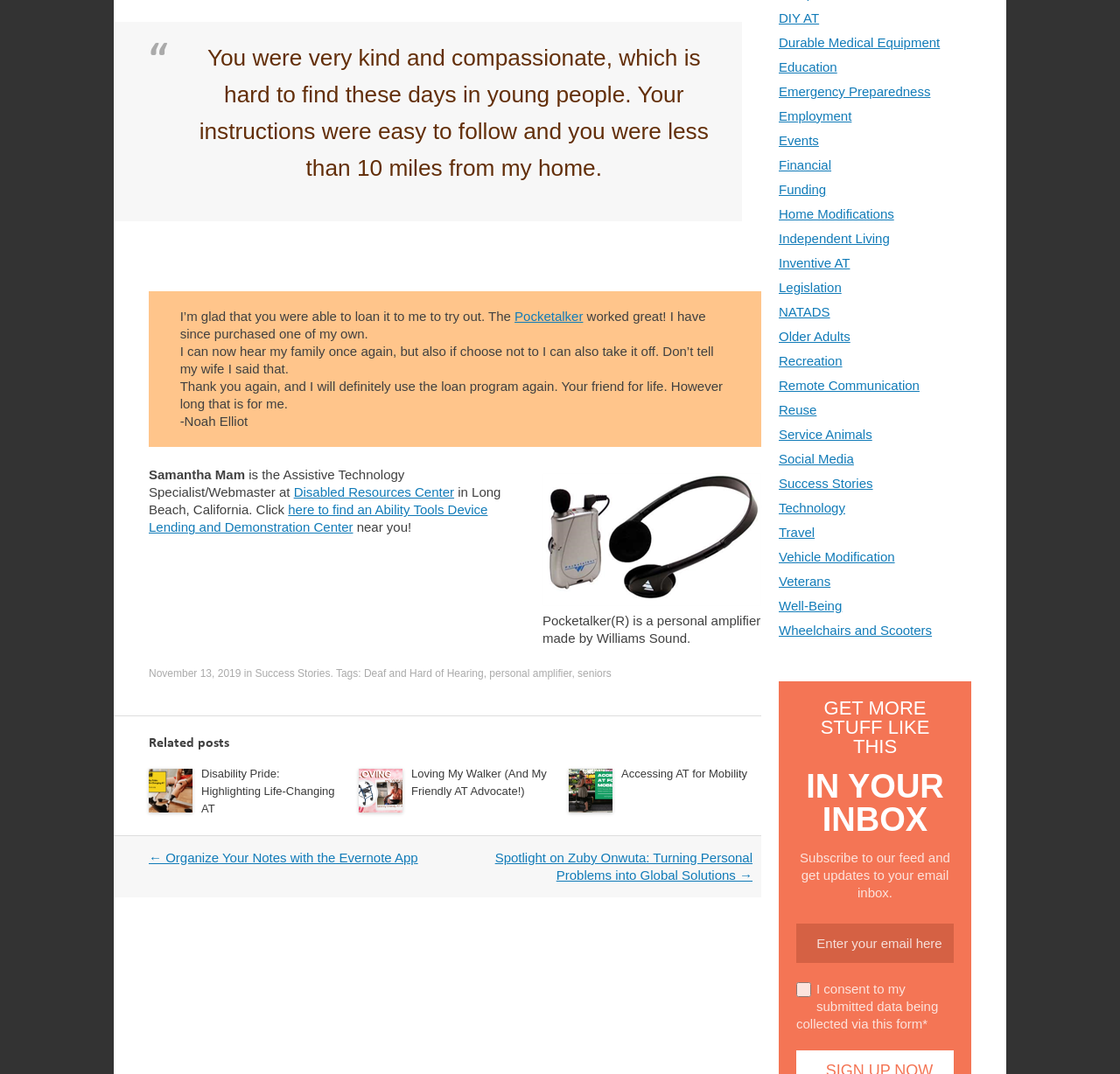Given the element description: "Durable Medical Equipment", predict the bounding box coordinates of this UI element. The coordinates must be four float numbers between 0 and 1, given as [left, top, right, bottom].

[0.695, 0.033, 0.839, 0.046]